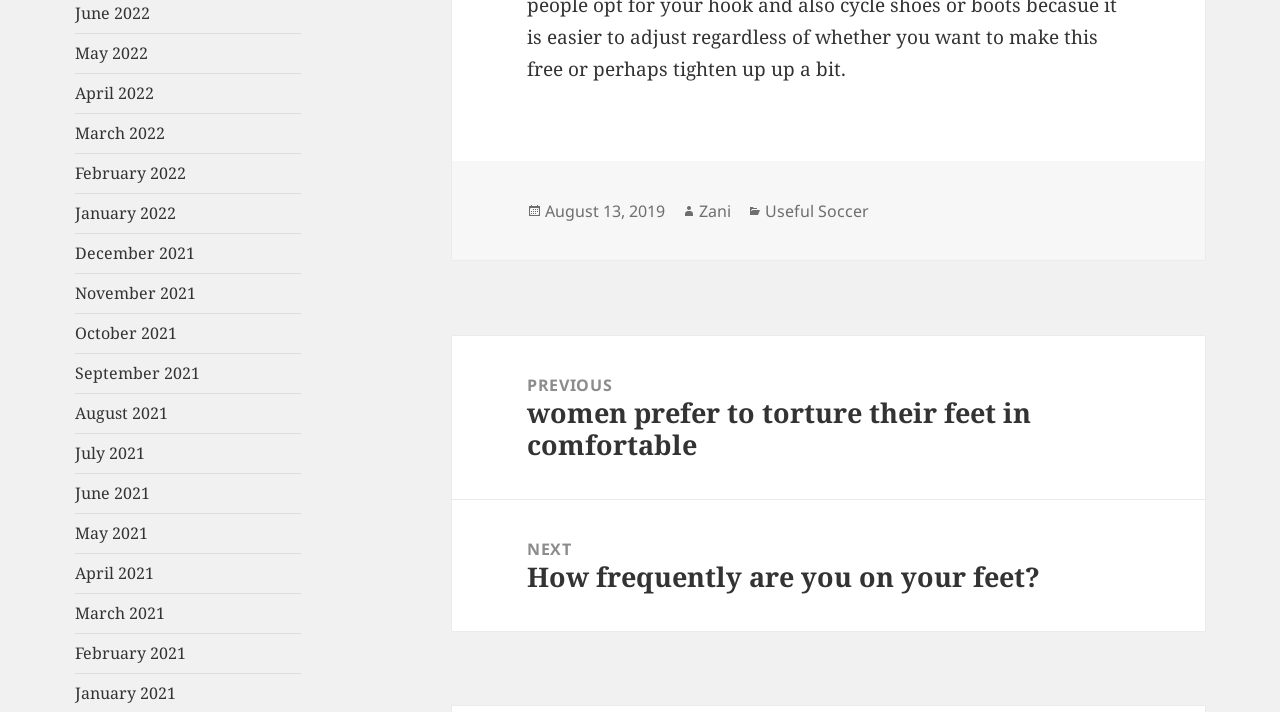Determine the bounding box coordinates of the clickable region to execute the instruction: "View June 2022 posts". The coordinates should be four float numbers between 0 and 1, denoted as [left, top, right, bottom].

[0.059, 0.003, 0.117, 0.034]